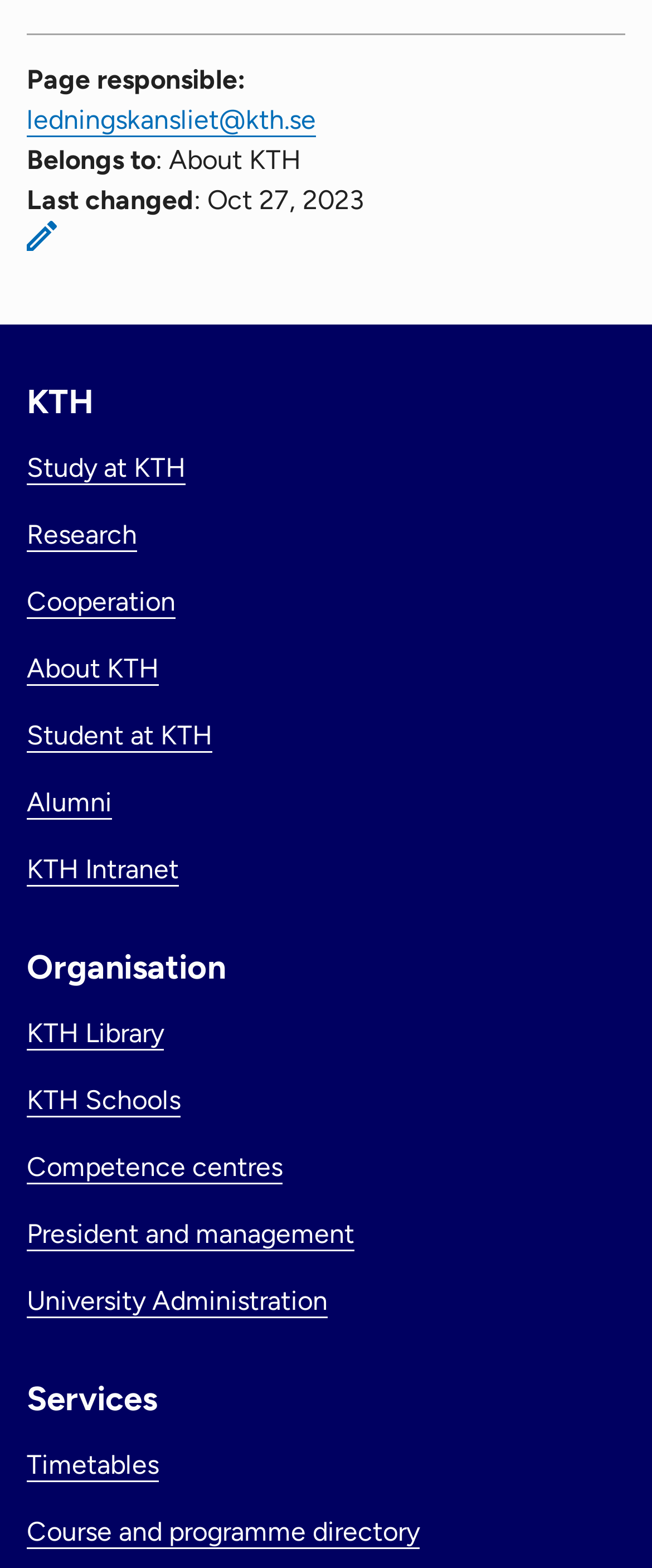Please specify the bounding box coordinates of the element that should be clicked to execute the given instruction: 'Go to the Research page'. Ensure the coordinates are four float numbers between 0 and 1, expressed as [left, top, right, bottom].

[0.041, 0.331, 0.21, 0.351]